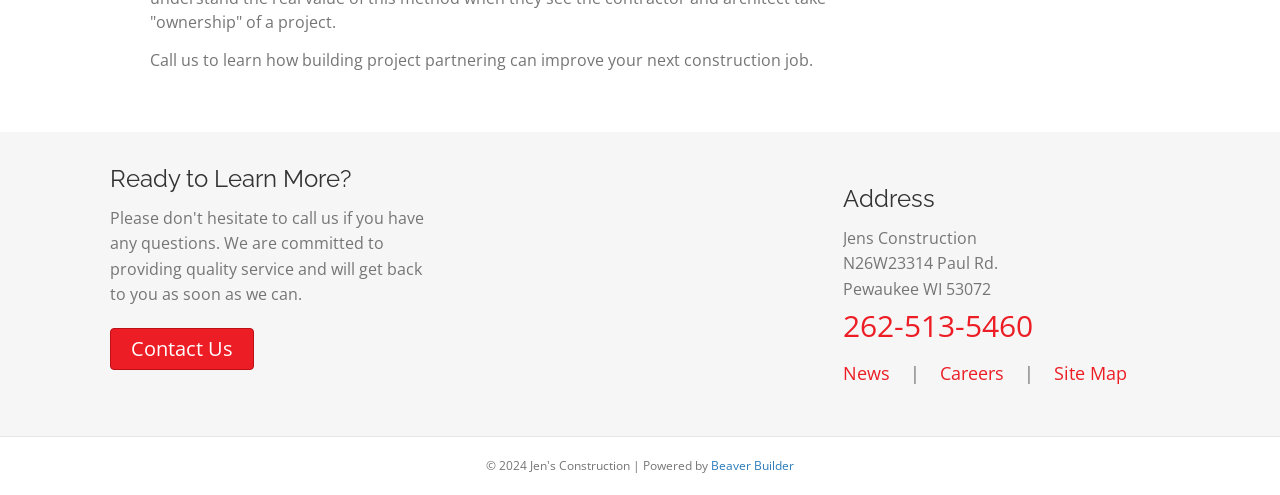How many links are there in the address section?
Please use the image to deliver a detailed and complete answer.

The address section contains four links: 'Jens Construction', 'N26W23314 Paul Rd.', 'Pewaukee WI 53072', and '262-513-5460'. These links are arranged vertically and provide contact information.